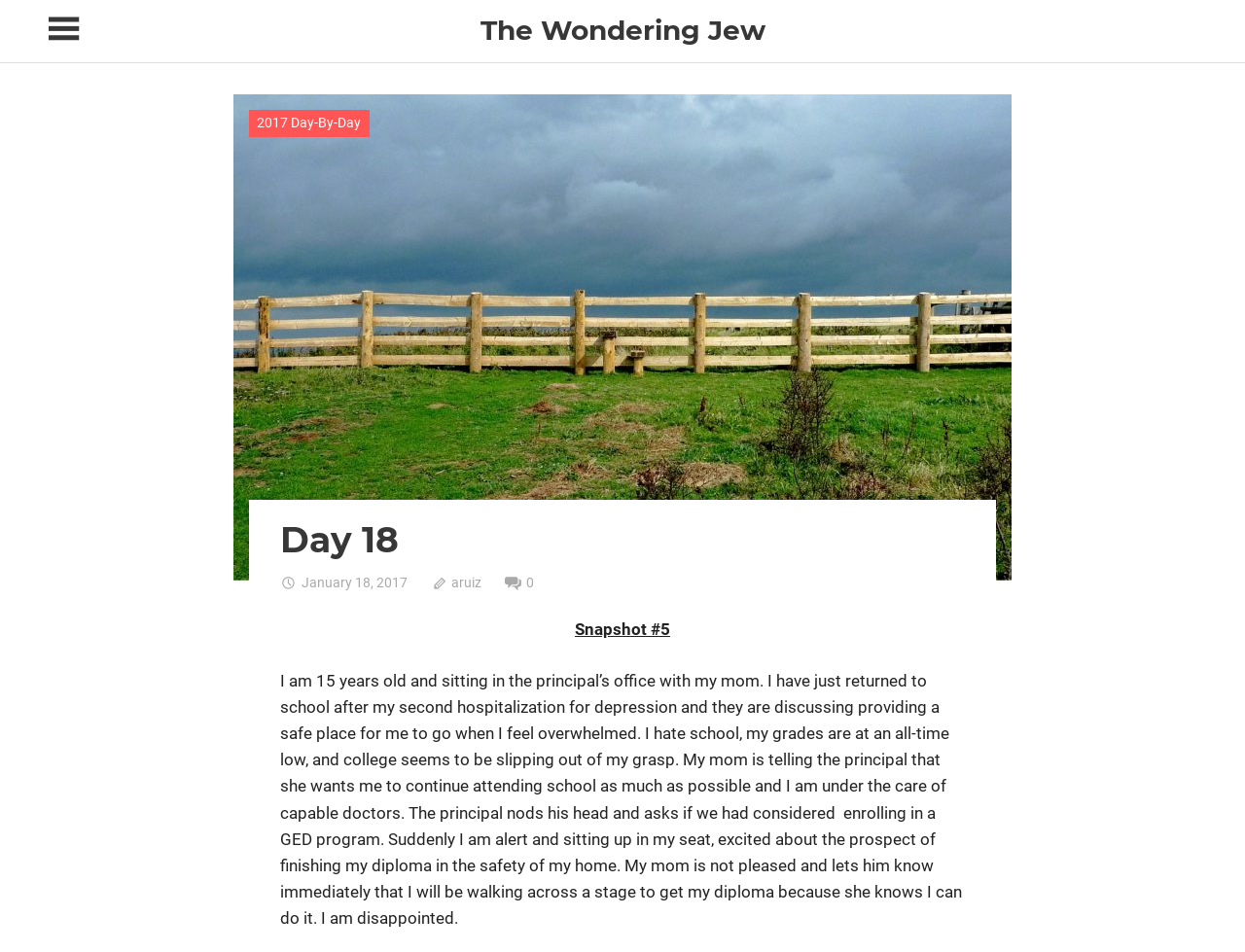Find the bounding box coordinates for the HTML element described in this sentence: "aria-label="Toggle sidebar navigation menu"". Provide the coordinates as four float numbers between 0 and 1, in the format [left, top, right, bottom].

[0.039, 0.0, 0.062, 0.062]